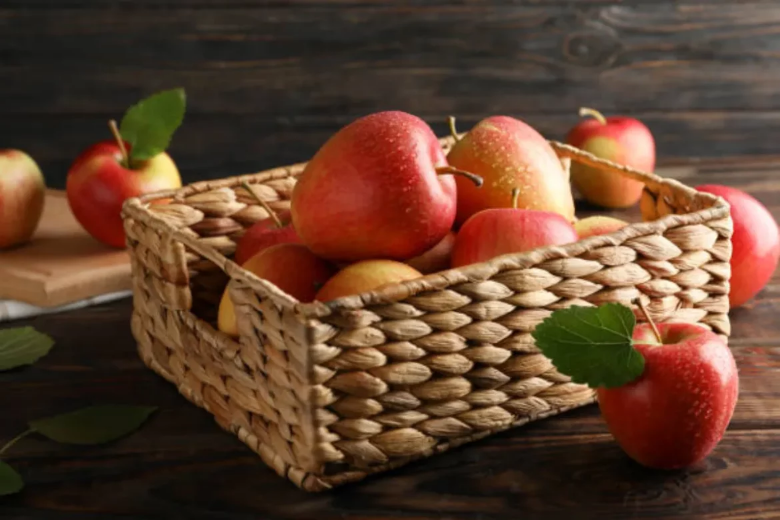Please give a succinct answer using a single word or phrase:
What is on top of one of the apples?

A fresh green leaf